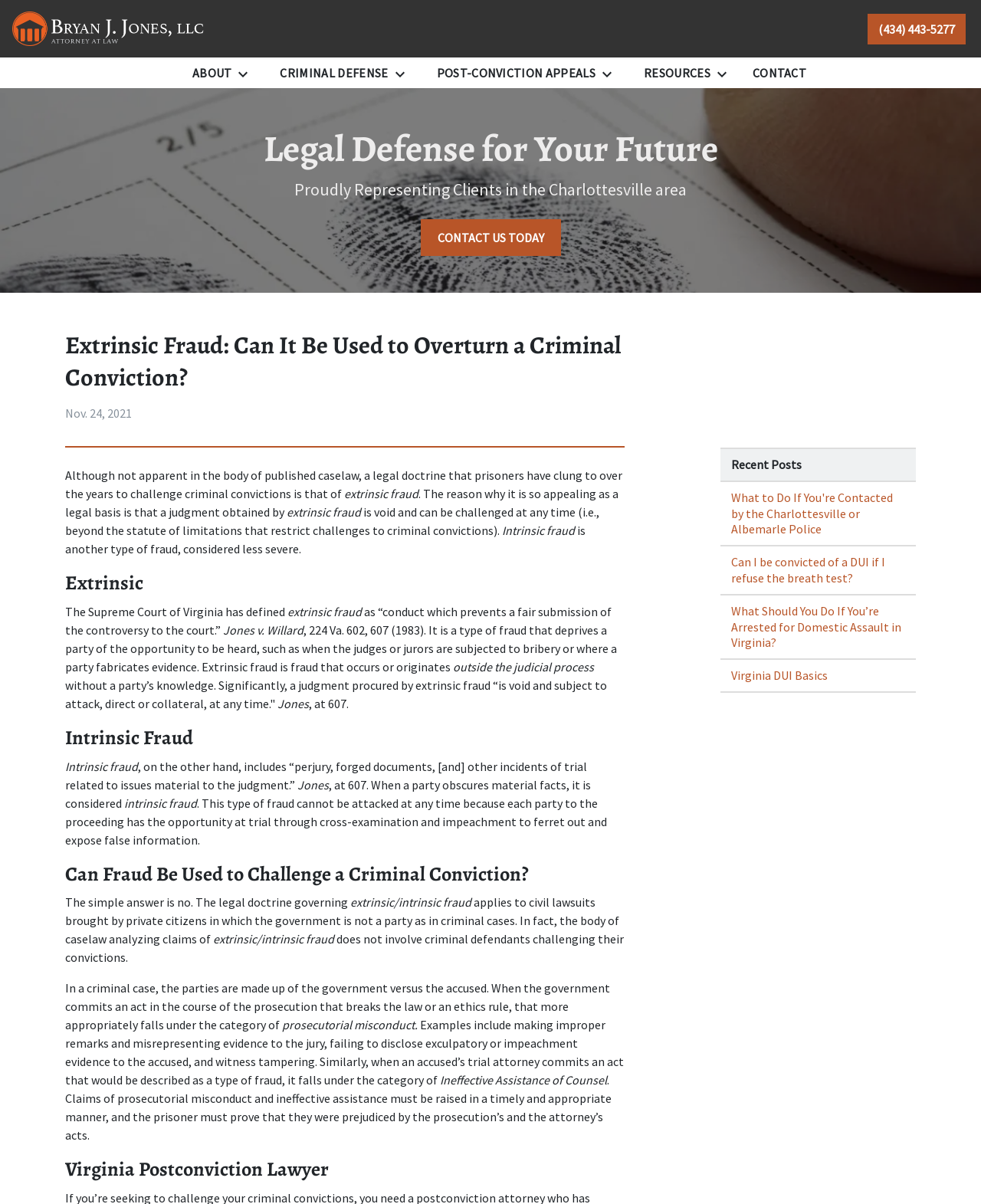Please specify the bounding box coordinates of the element that should be clicked to execute the given instruction: 'Read the recent post about What to Do If You're Contacted by the Charlottesville or Albemarle Police'. Ensure the coordinates are four float numbers between 0 and 1, expressed as [left, top, right, bottom].

[0.734, 0.4, 0.934, 0.454]